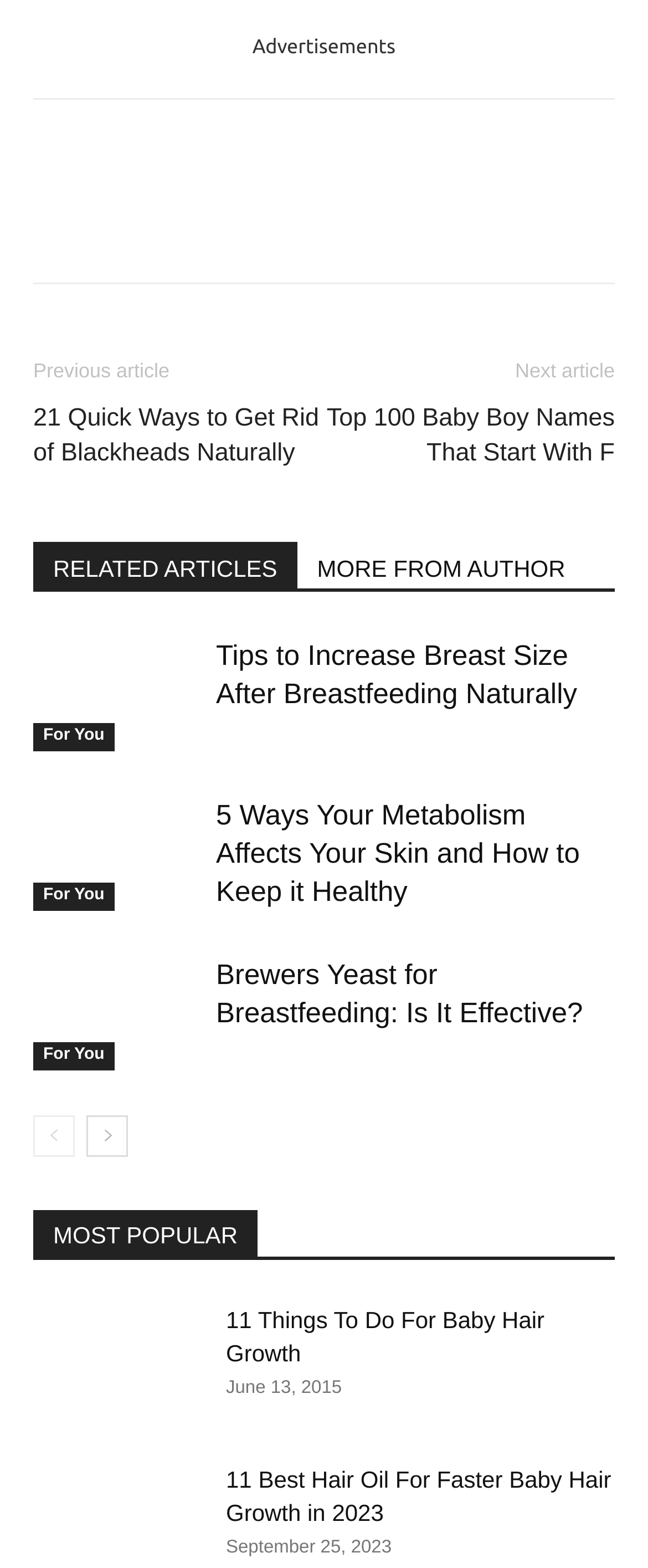Please determine the bounding box coordinates of the element to click in order to execute the following instruction: "Go to the next page". The coordinates should be four float numbers between 0 and 1, specified as [left, top, right, bottom].

[0.133, 0.711, 0.197, 0.738]